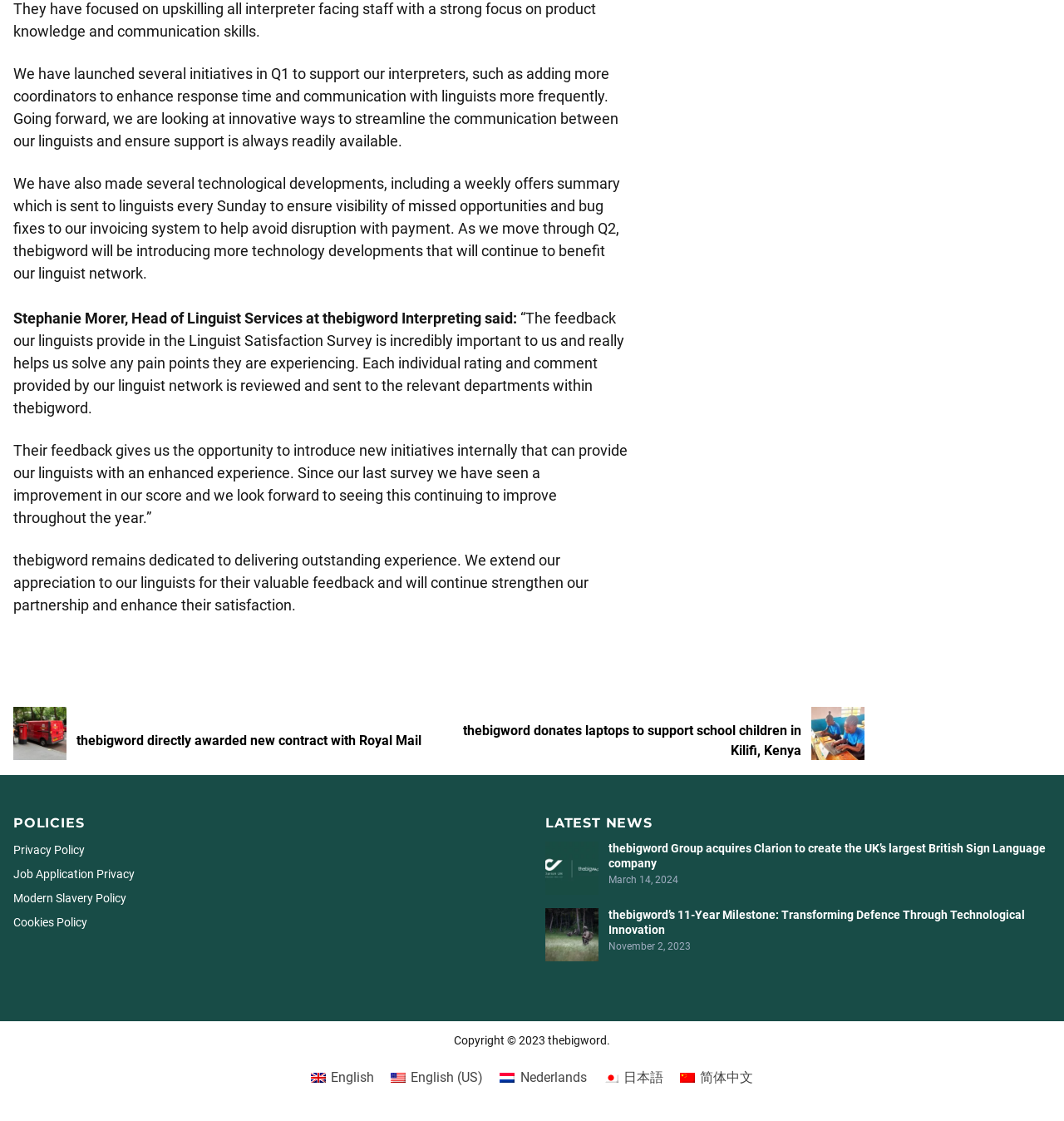What languages are available on the website?
Please give a well-detailed answer to the question.

The webpage has a section with links to different language options, including English, English (US), Nederlands, Japanese, and Simplified Chinese.